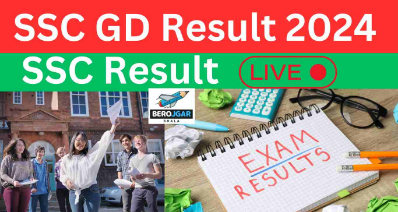Provide your answer to the question using just one word or phrase: What is displayed on the notebook?

EXAM RESULTS